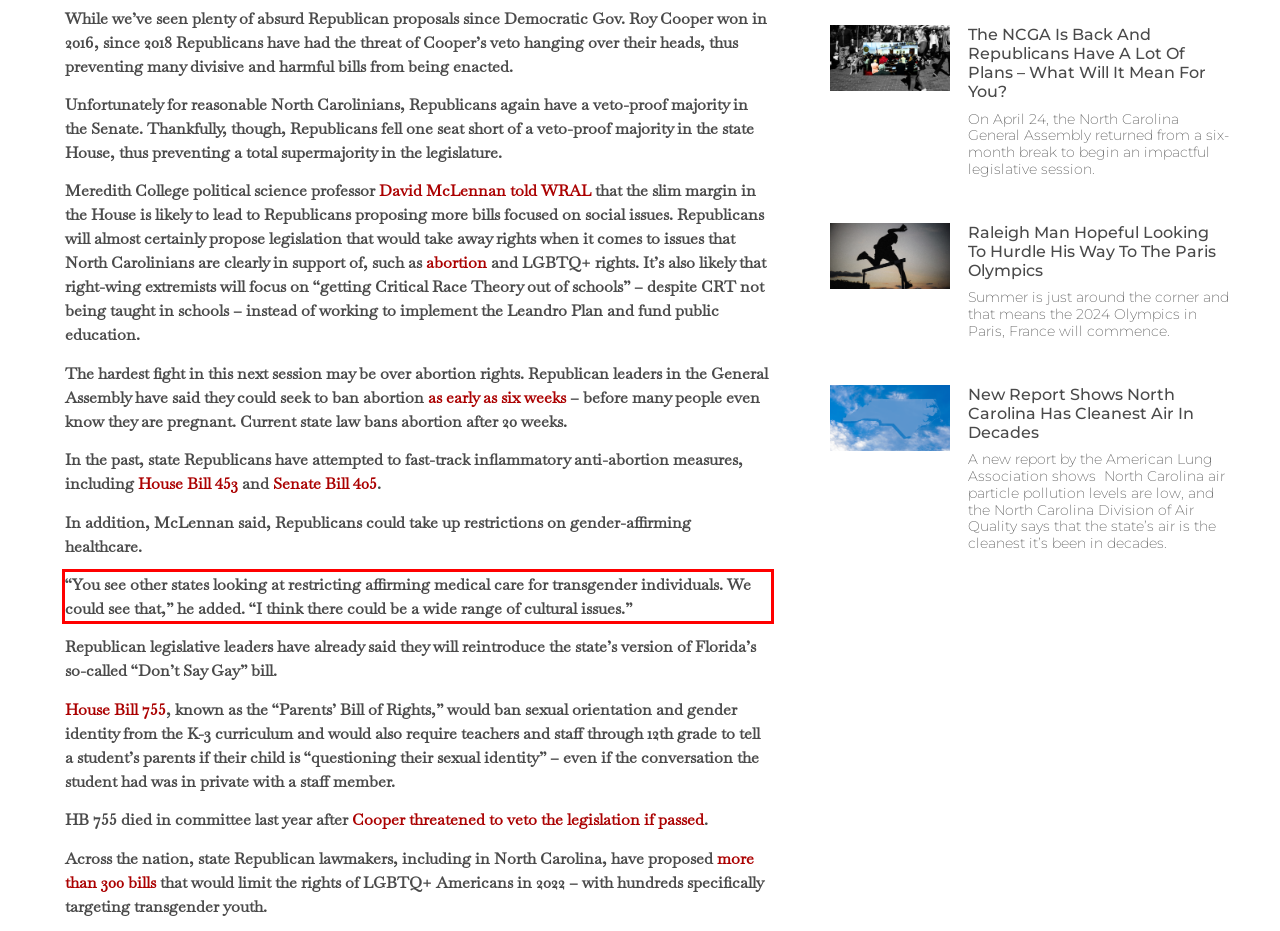Within the screenshot of a webpage, identify the red bounding box and perform OCR to capture the text content it contains.

“You see other states looking at restricting affirming medical care for transgender individuals. We could see that,” he added. “I think there could be a wide range of cultural issues.”